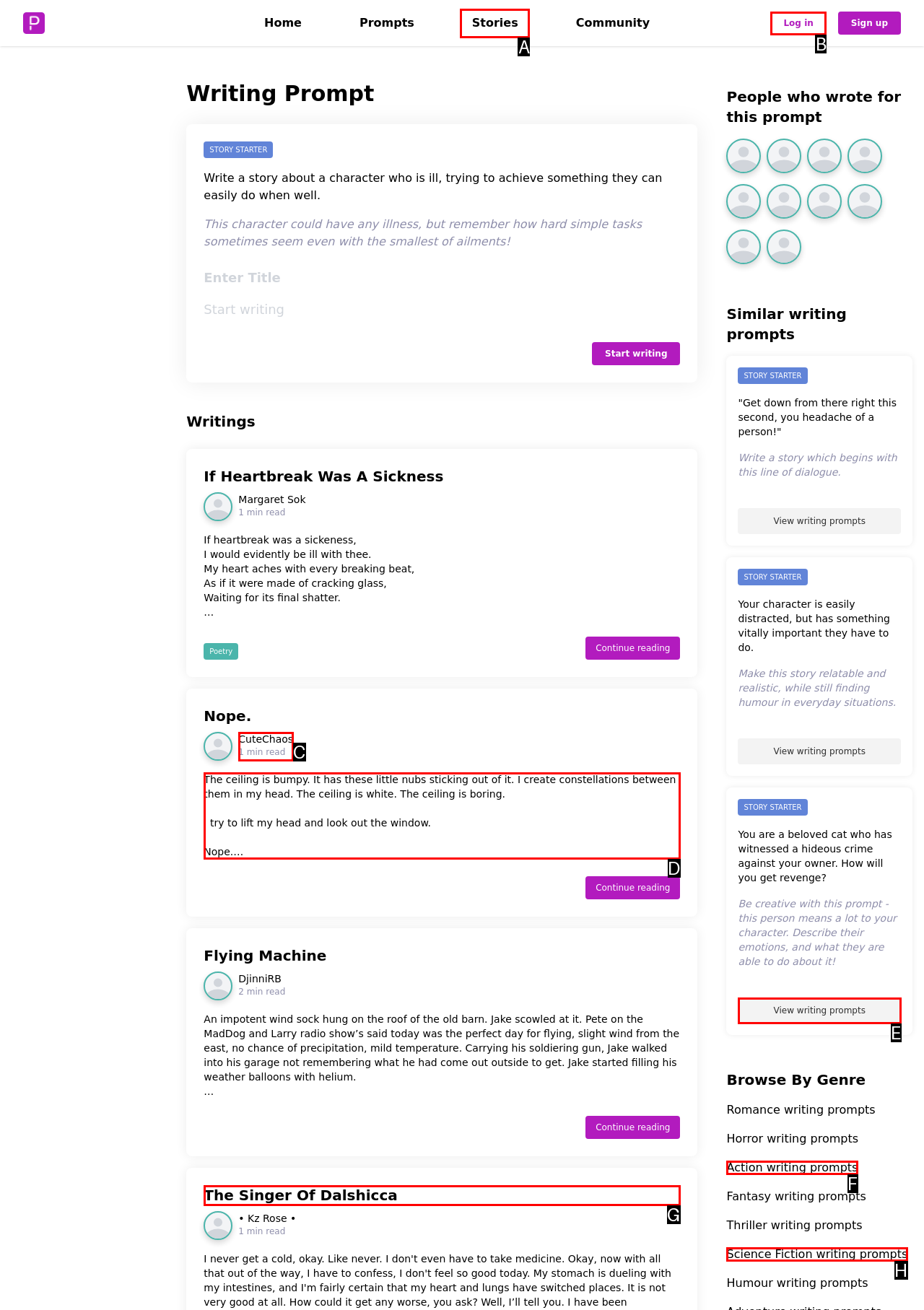Find the option that matches this description: The Singer Of Dalshicca
Provide the corresponding letter directly.

G